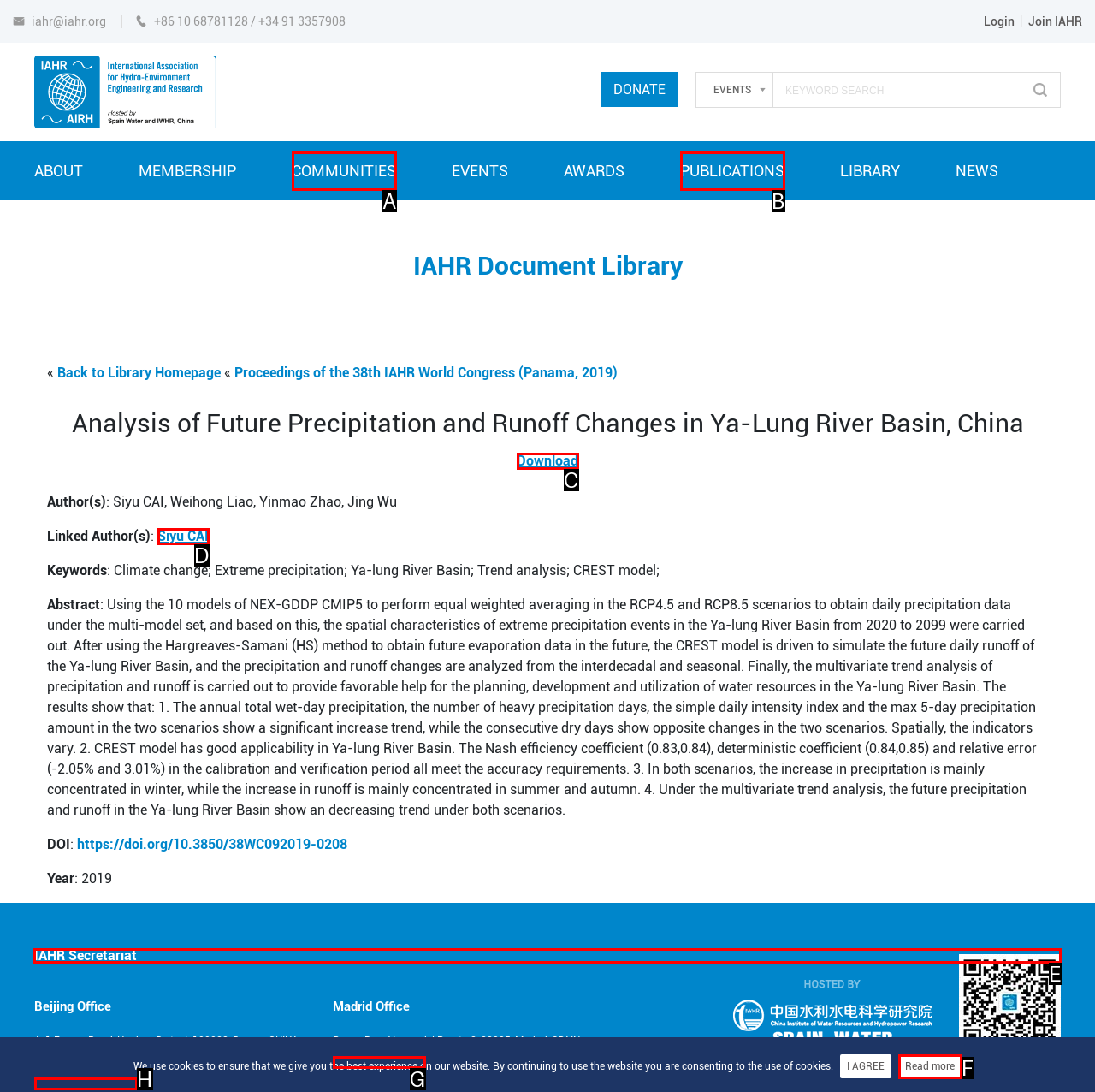Indicate which red-bounded element should be clicked to perform the task: Visit the IAHR Secretariat page Answer with the letter of the correct option.

E